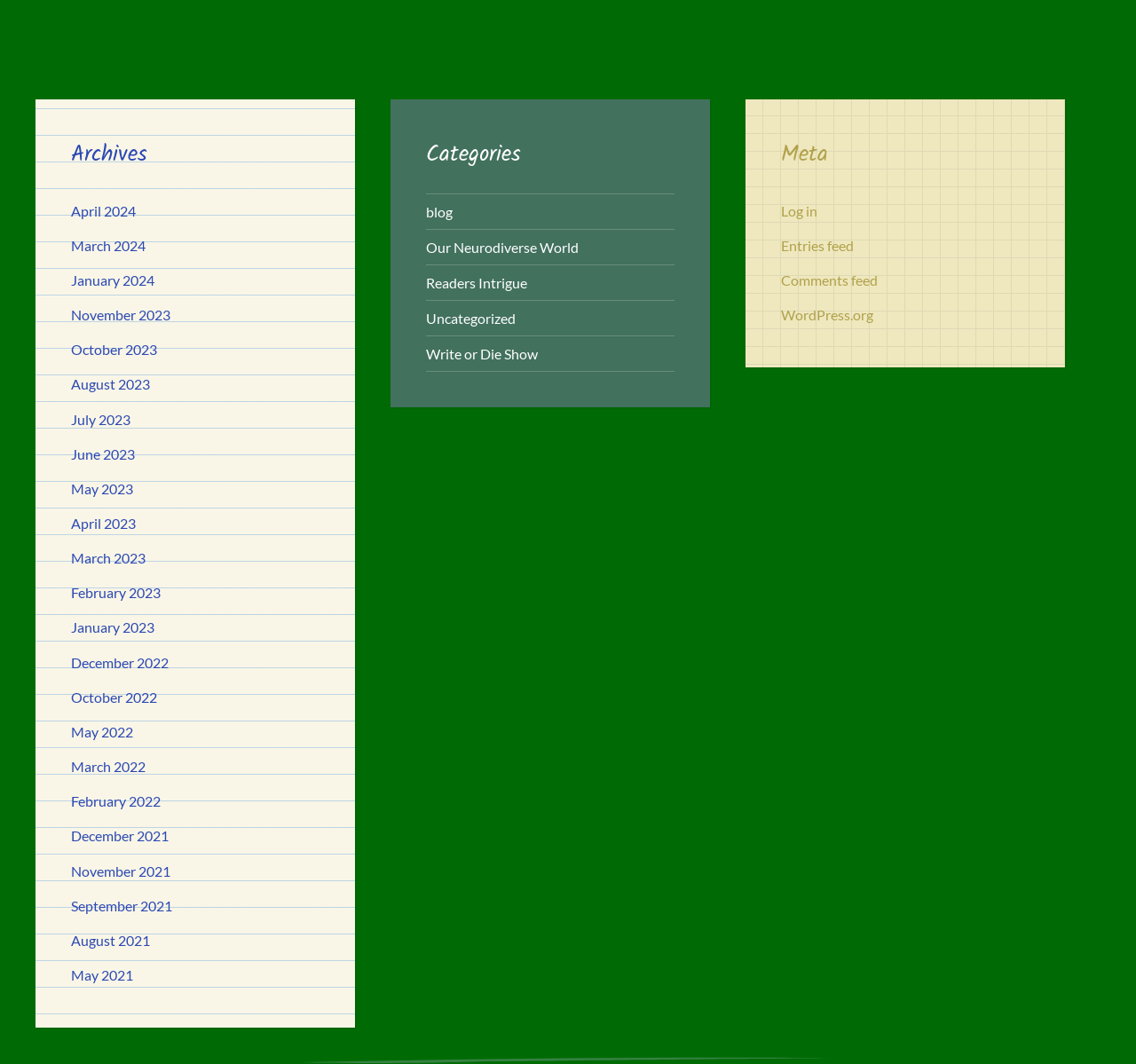Identify the bounding box of the HTML element described as: "Staff Registration".

None